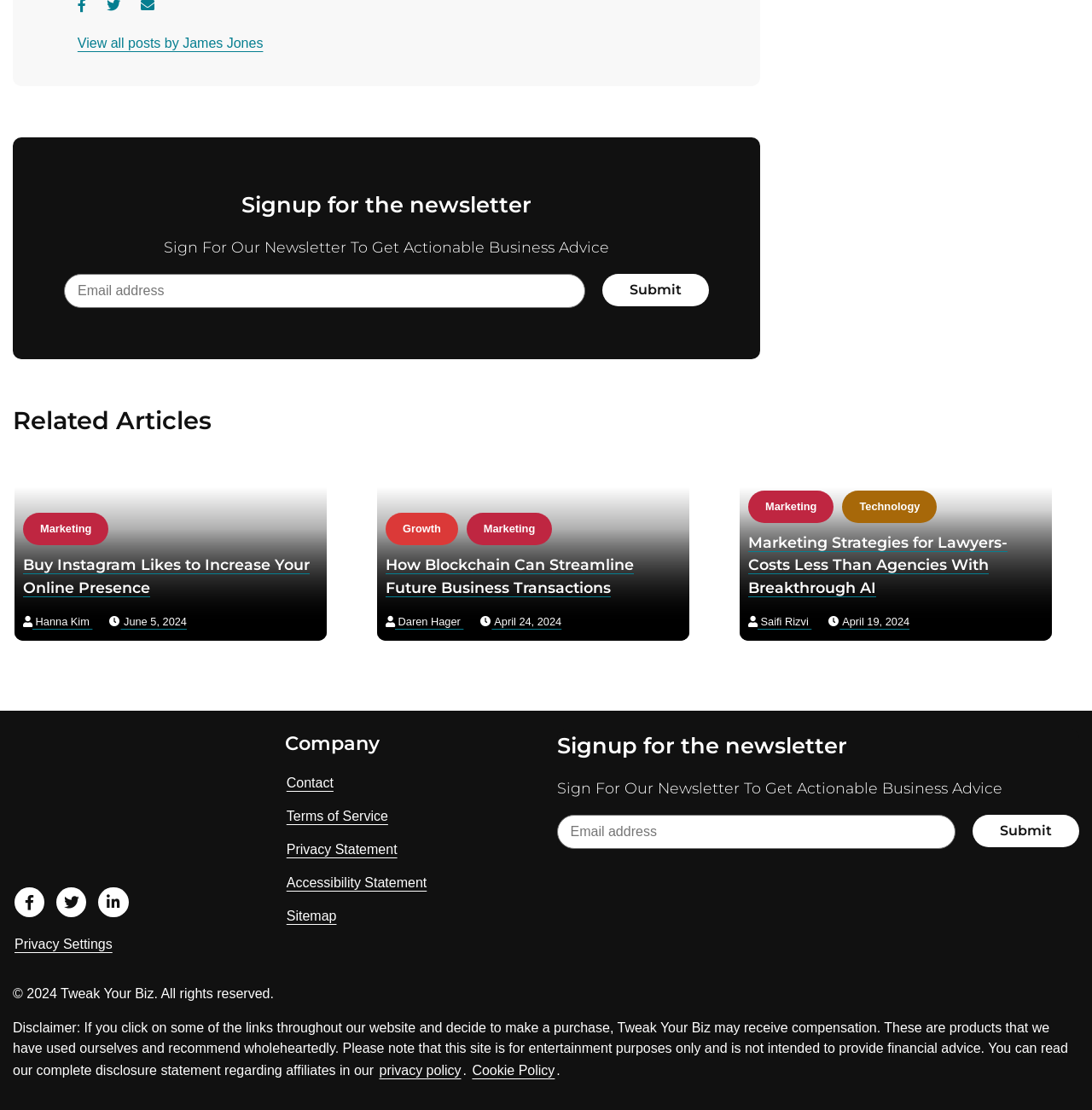What is the purpose of the newsletter signup?
Answer the question with a detailed explanation, including all necessary information.

The purpose of the newsletter signup can be inferred from the static text 'Sign For Our Newsletter To Get Actionable Business Advice' which is located near the email address input field and the submit button.